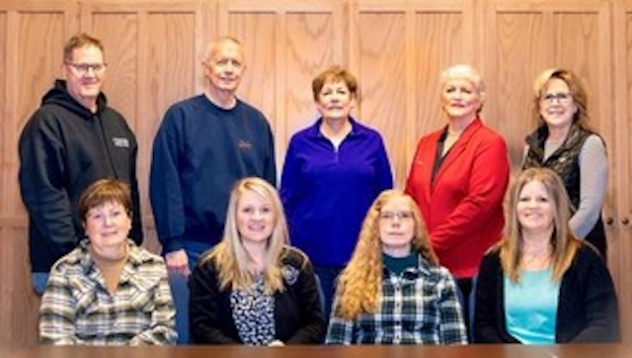Provide a brief response to the question below using a single word or phrase: 
What is the gender of the individuals in the front row?

Women